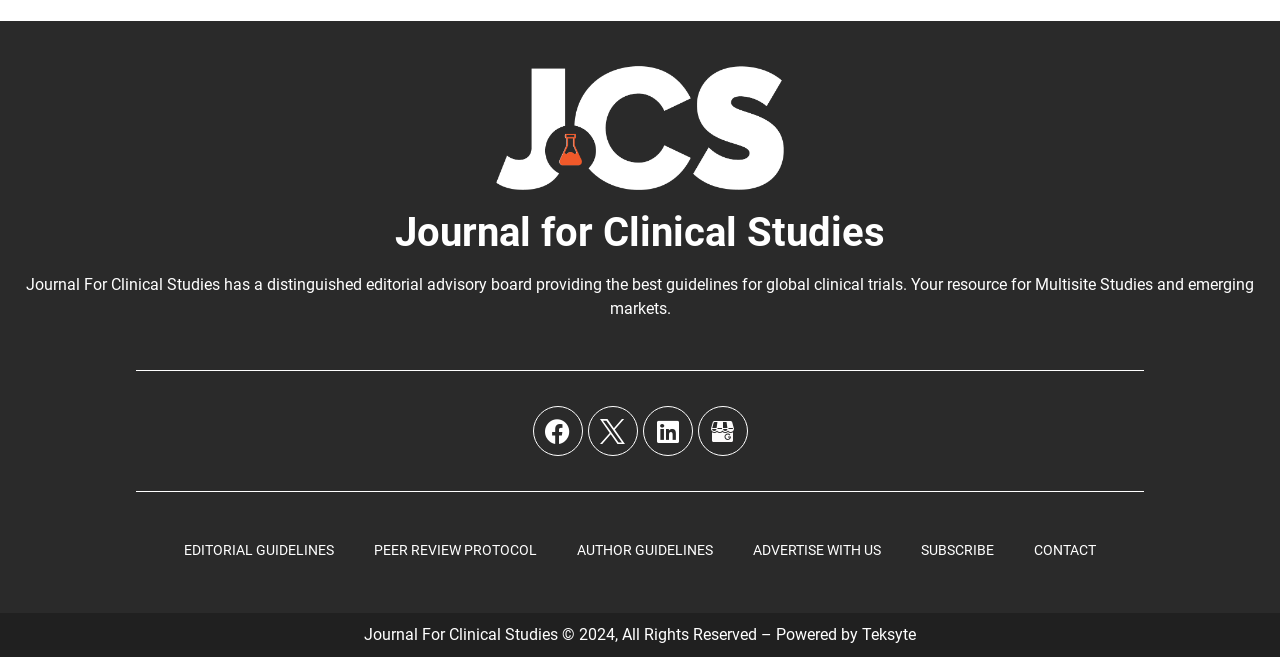Locate the bounding box coordinates of the element that should be clicked to fulfill the instruction: "Call Us".

None